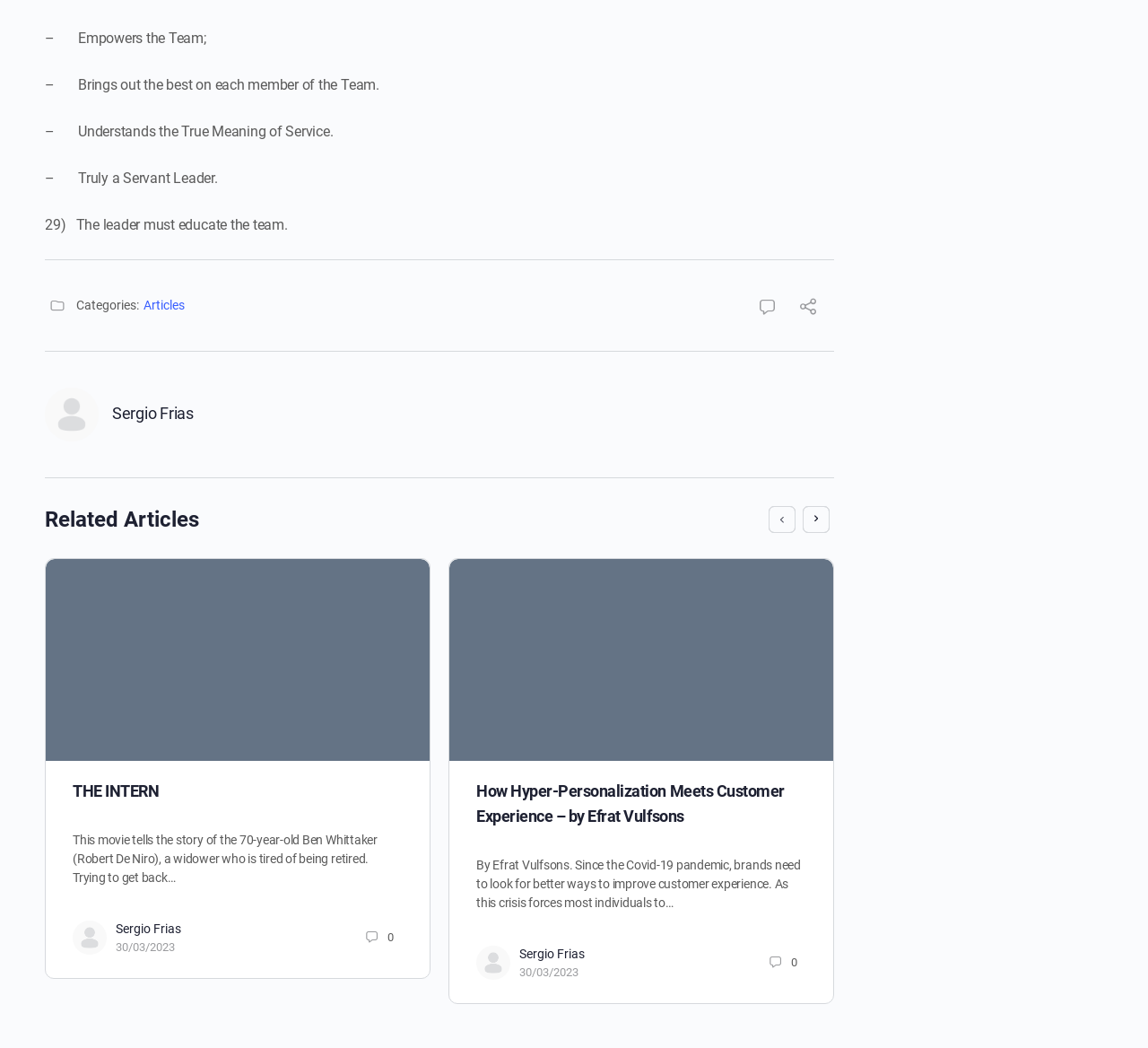Please answer the following question using a single word or phrase: What is the date of the second article?

30/03/2023